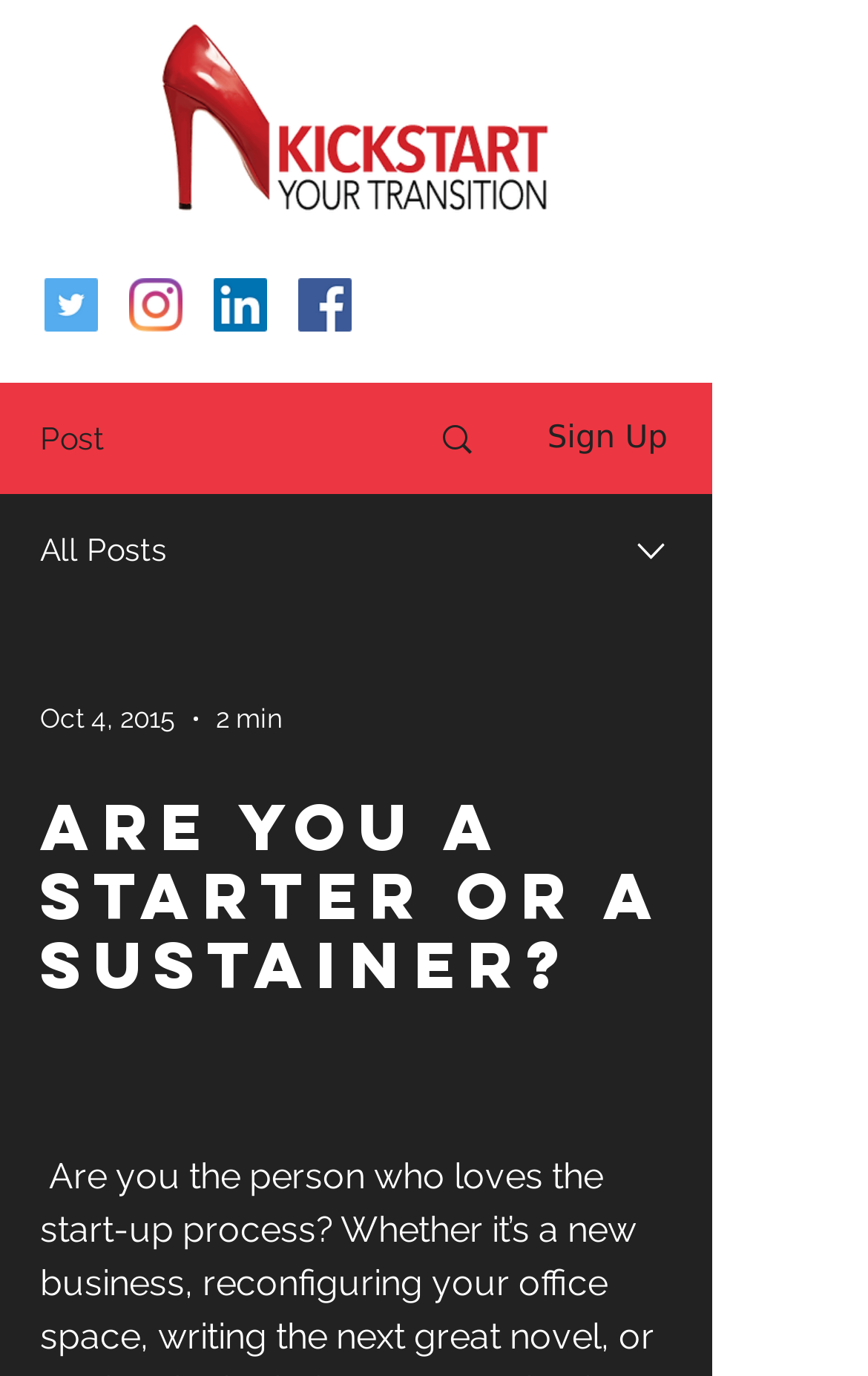Provide your answer in one word or a succinct phrase for the question: 
What is the color of the background of the image 'Kickstart_FINAL Nov2020.png'?

Unknown